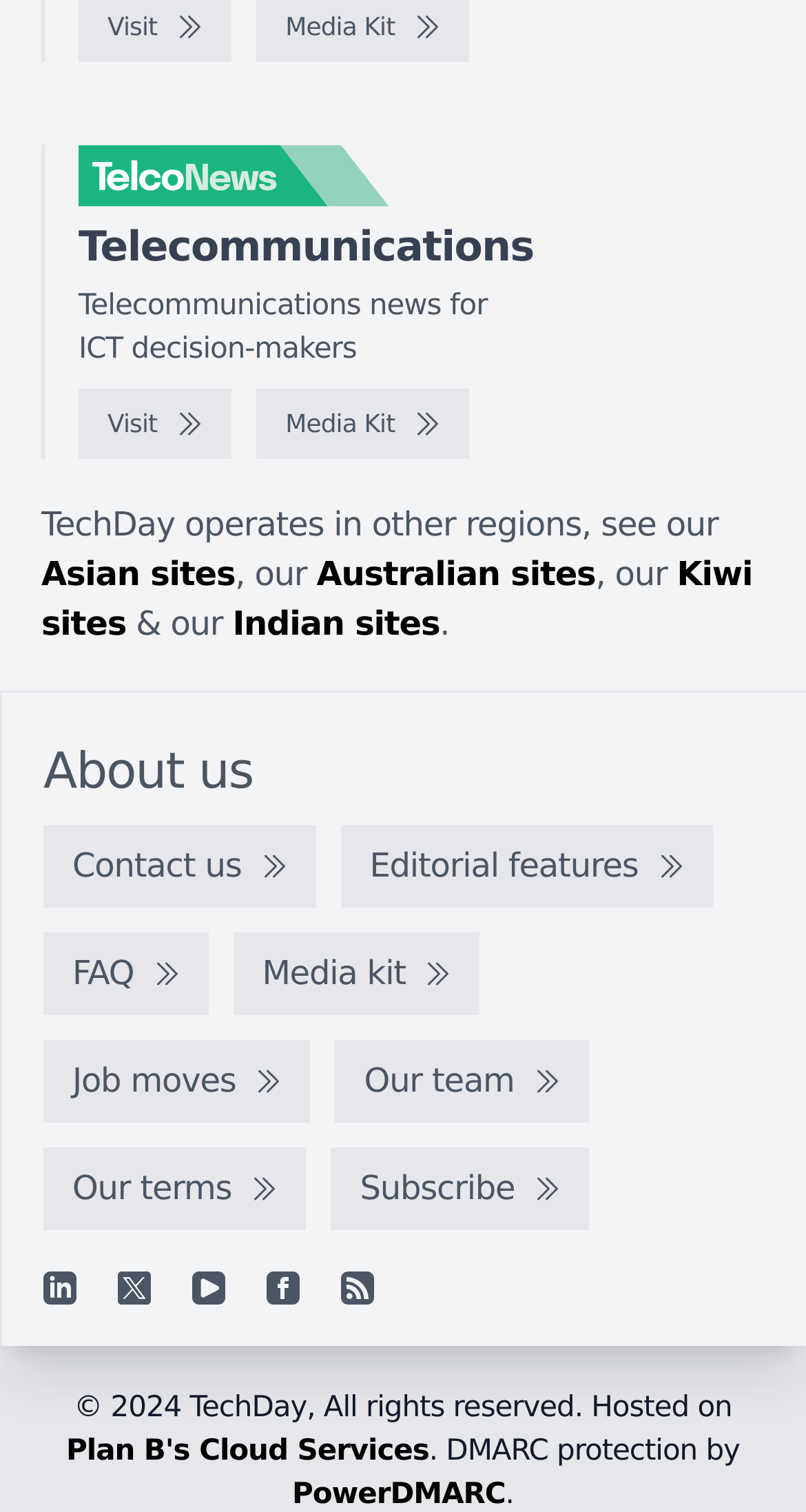What is the copyright year of the website?
Examine the screenshot and reply with a single word or phrase.

2024